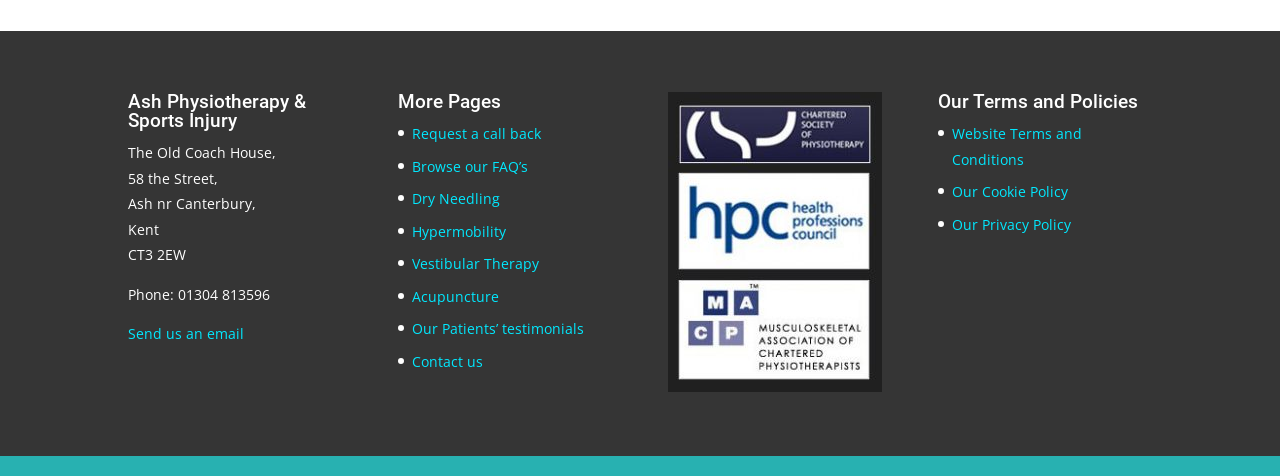Give a succinct answer to this question in a single word or phrase: 
What is the address of Ash Physiotherapy & Sports Injury?

The Old Coach House, 58 the Street, Ash nr Canterbury, Kent CT3 2EW